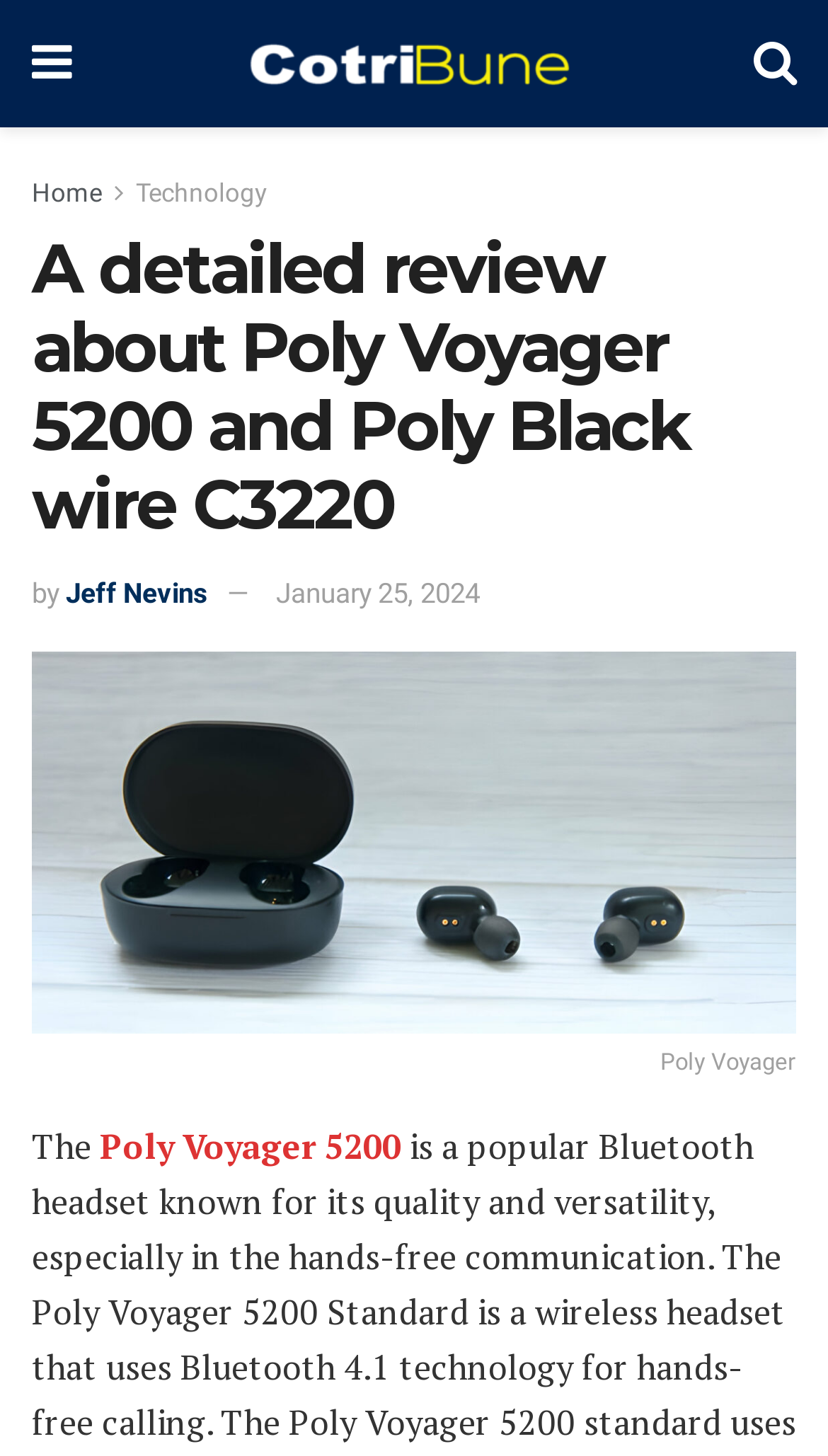What is the name of the author of the latest article?
Provide a well-explained and detailed answer to the question.

I found the author's name by looking at the text following the 'by' keyword, which is a common indicator of the author's name in article metadata. The text 'by' is located at coordinates [0.038, 0.397, 0.072, 0.419], and the author's name 'Jeff Nevins' is located at coordinates [0.079, 0.397, 0.251, 0.419]